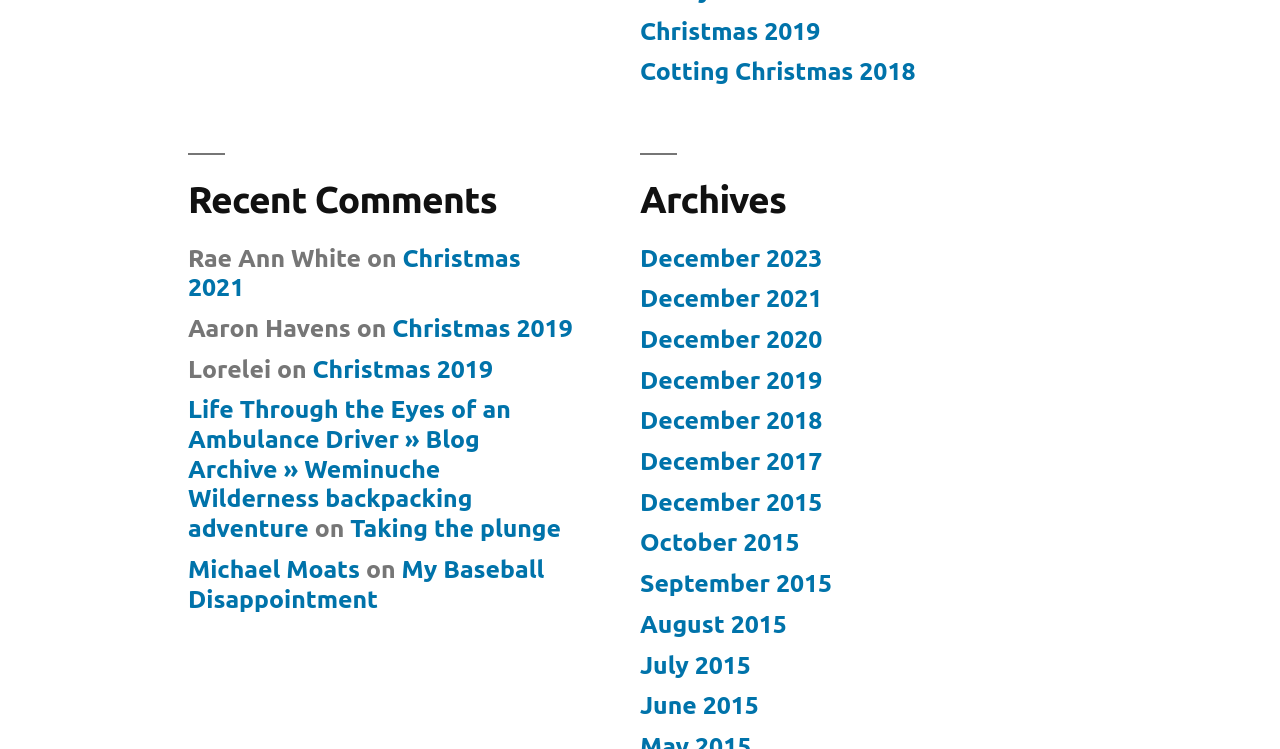Using the provided element description: "My Baseball Disappointment", identify the bounding box coordinates. The coordinates should be four floats between 0 and 1 in the order [left, top, right, bottom].

[0.147, 0.741, 0.425, 0.818]